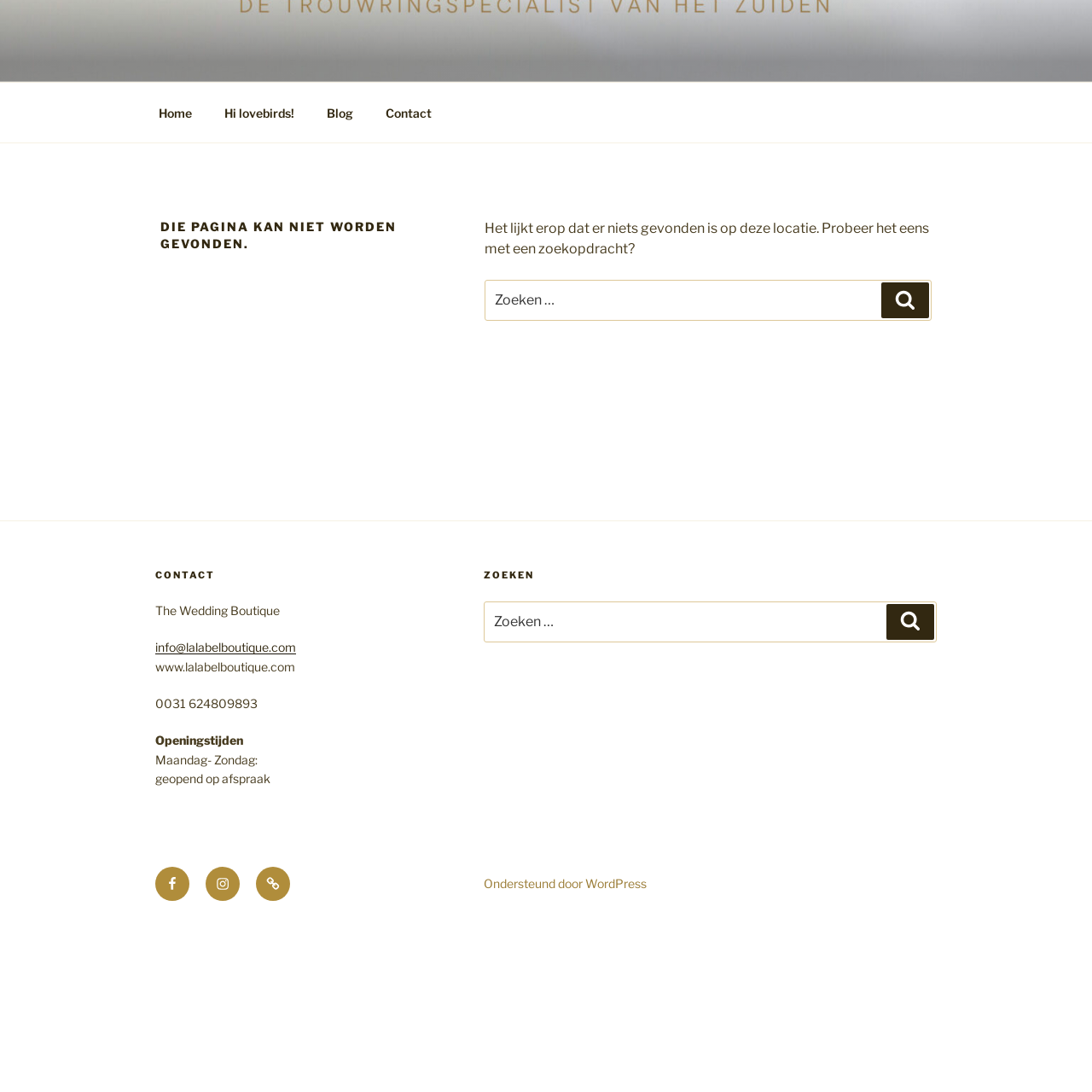What social media platforms does the boutique have?
Using the picture, provide a one-word or short phrase answer.

Facebook and Instagram